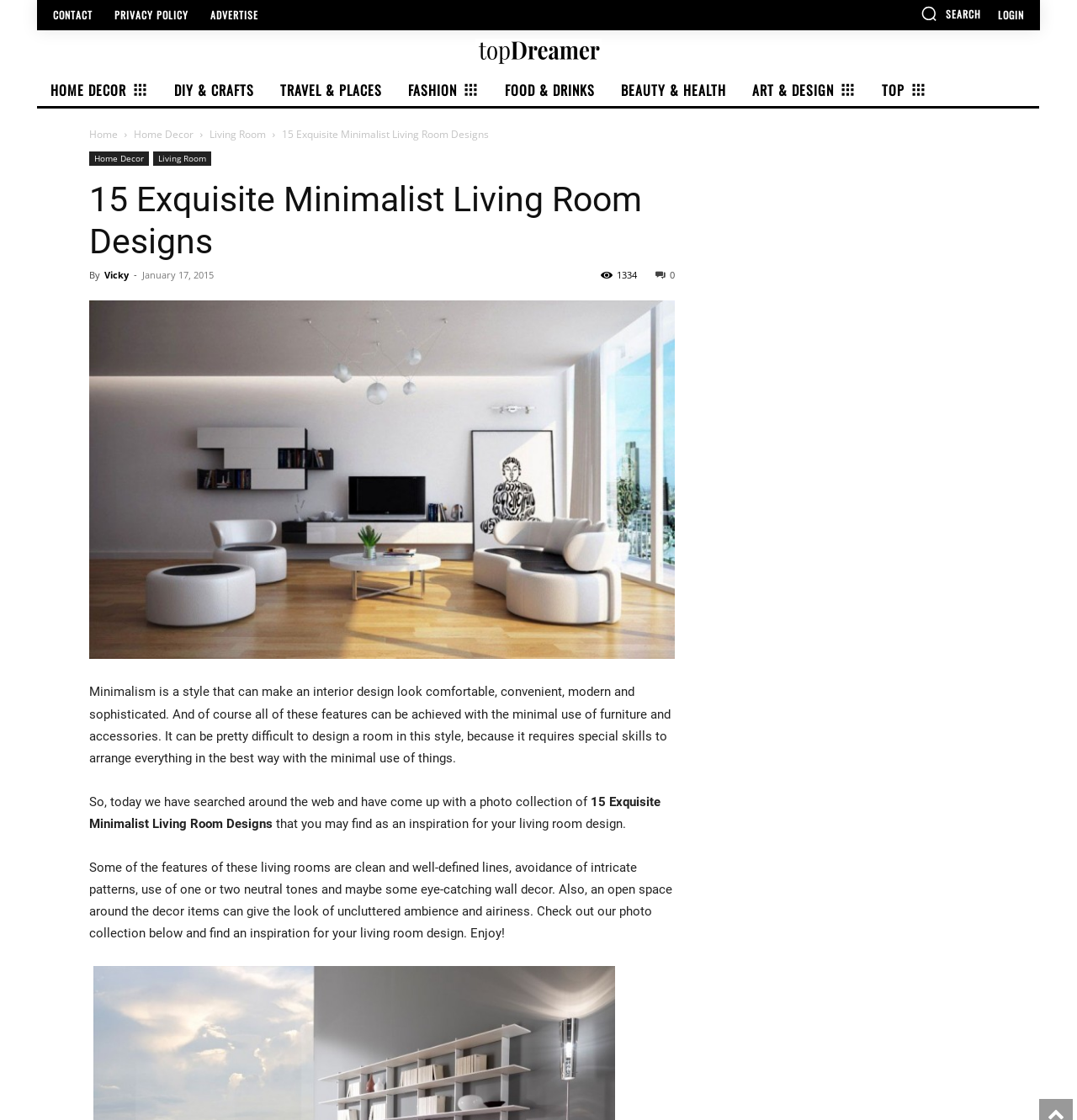Please answer the following question using a single word or phrase: 
What is the purpose of the webpage?

Inspiration for living room design